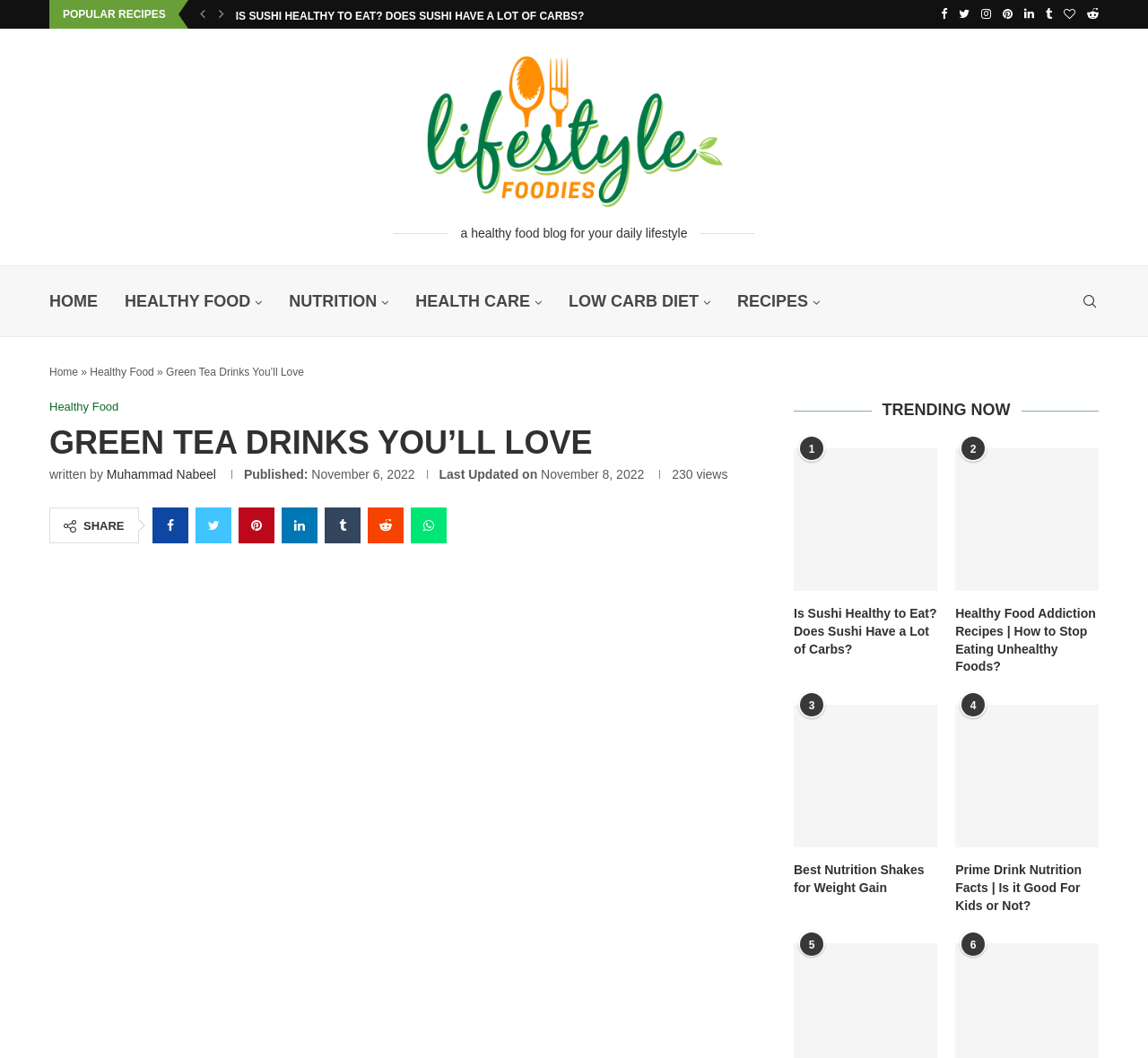What is the name of the blog?
Offer a detailed and full explanation in response to the question.

The name of the blog can be found in the top-left corner of the webpage, where it says 'Lifestyle Foodies' with a logo next to it.